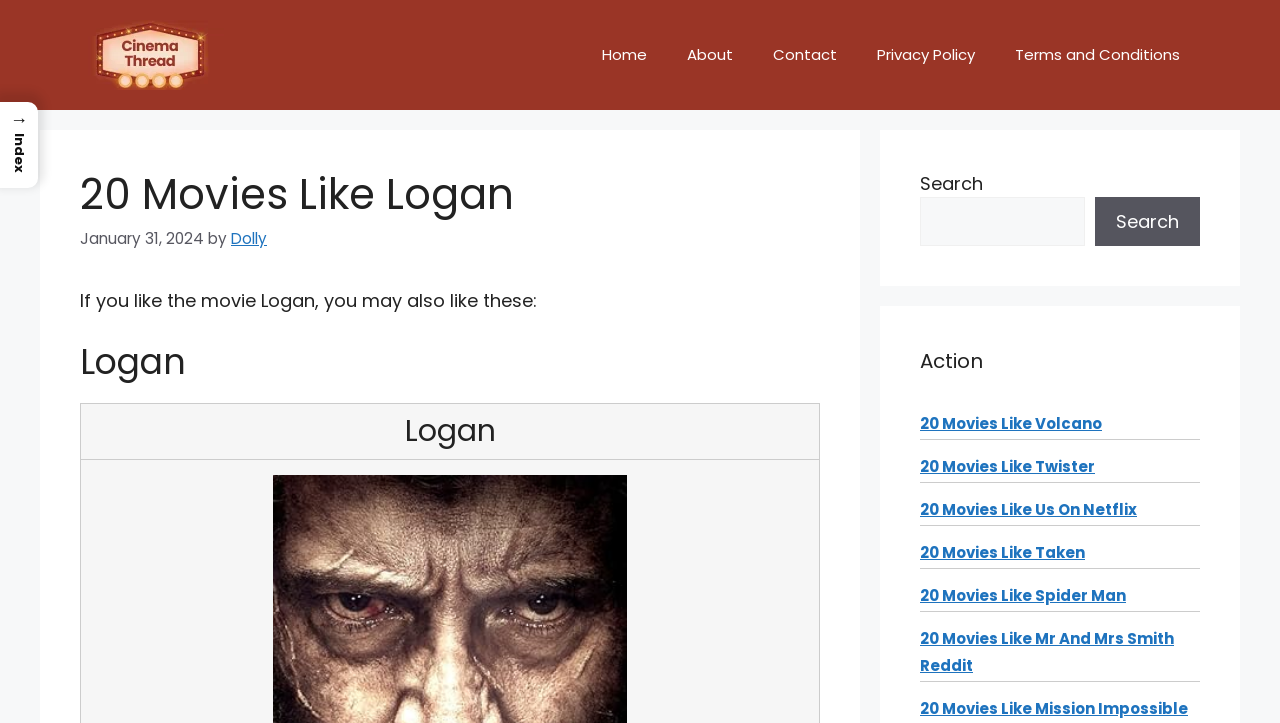What is the date of the article?
Provide a detailed and extensive answer to the question.

The date of the article can be found in the time element below the header, which contains the static text 'January 31, 2024'.